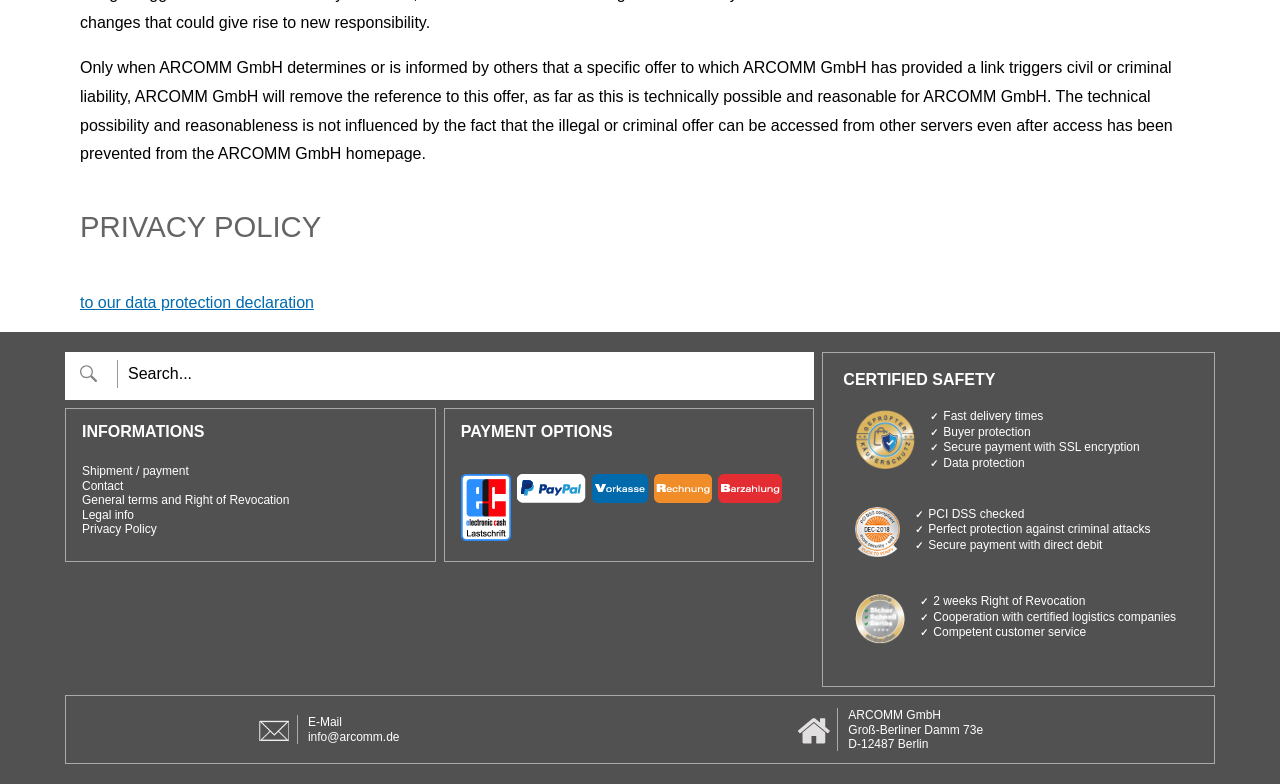Determine the bounding box for the HTML element described here: "to our data protection declaration". The coordinates should be given as [left, top, right, bottom] with each number being a float between 0 and 1.

[0.062, 0.374, 0.245, 0.396]